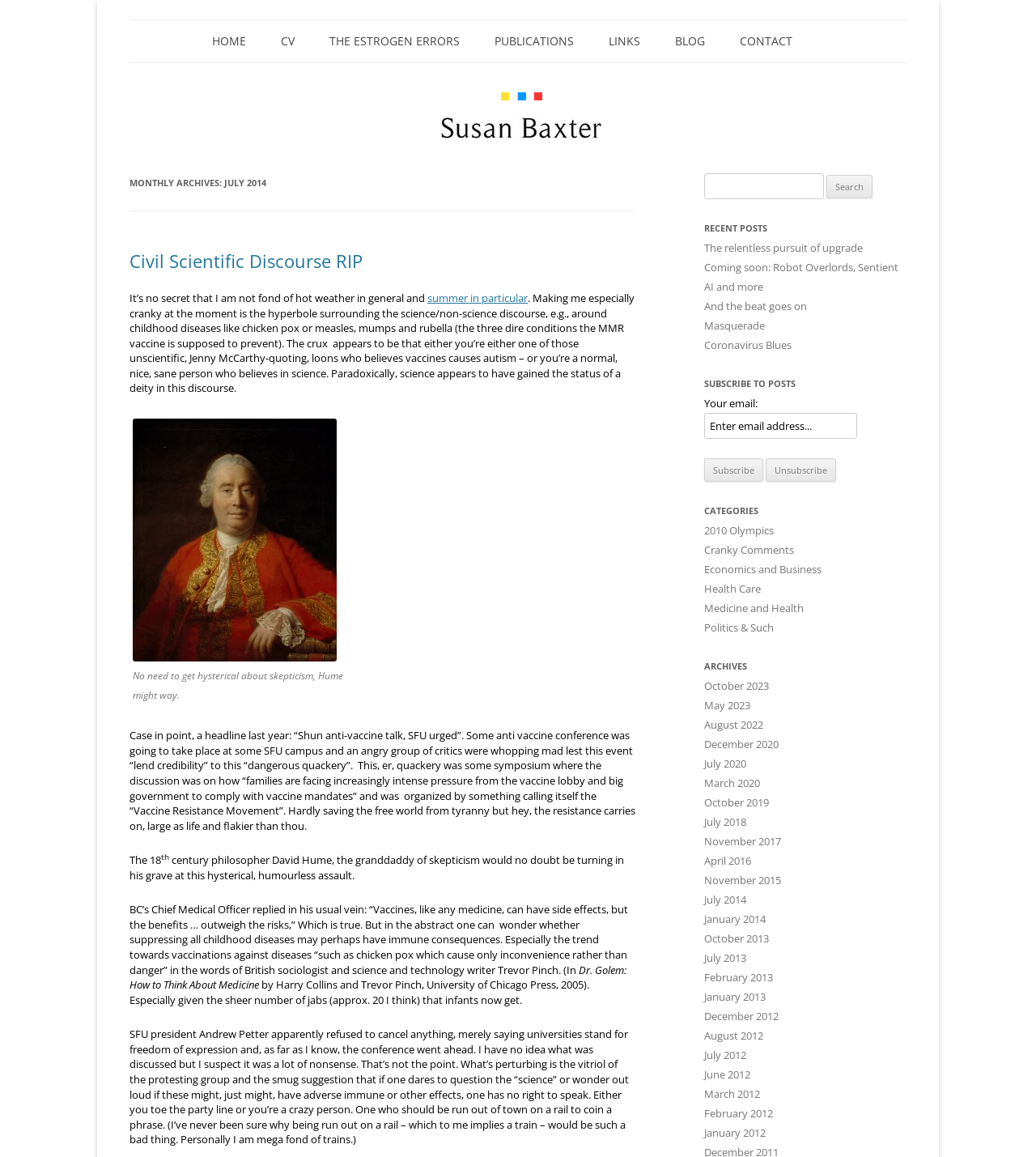Kindly determine the bounding box coordinates of the area that needs to be clicked to fulfill this instruction: "Click on the 'HOME' link".

[0.204, 0.017, 0.237, 0.054]